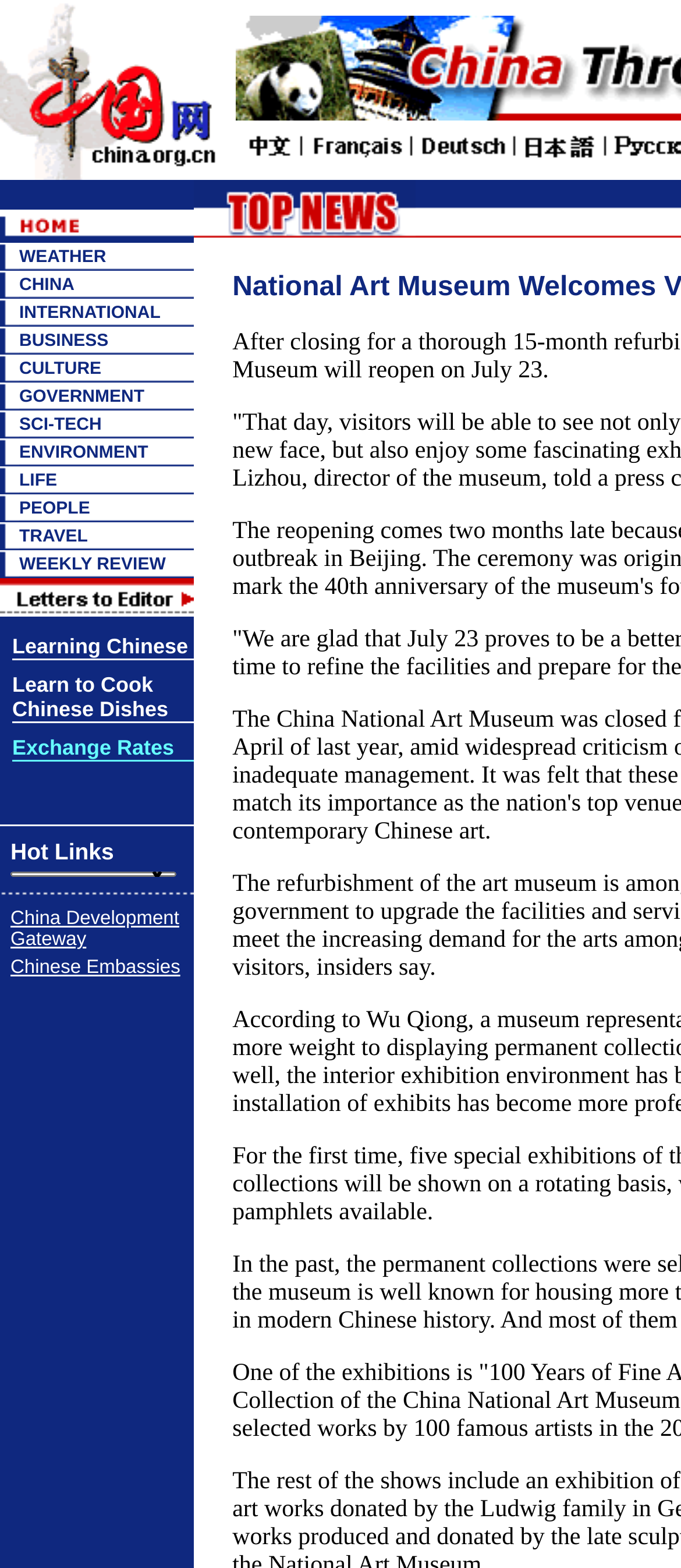What is the first link in the top-left corner?
Look at the screenshot and respond with one word or a short phrase.

WEATHER